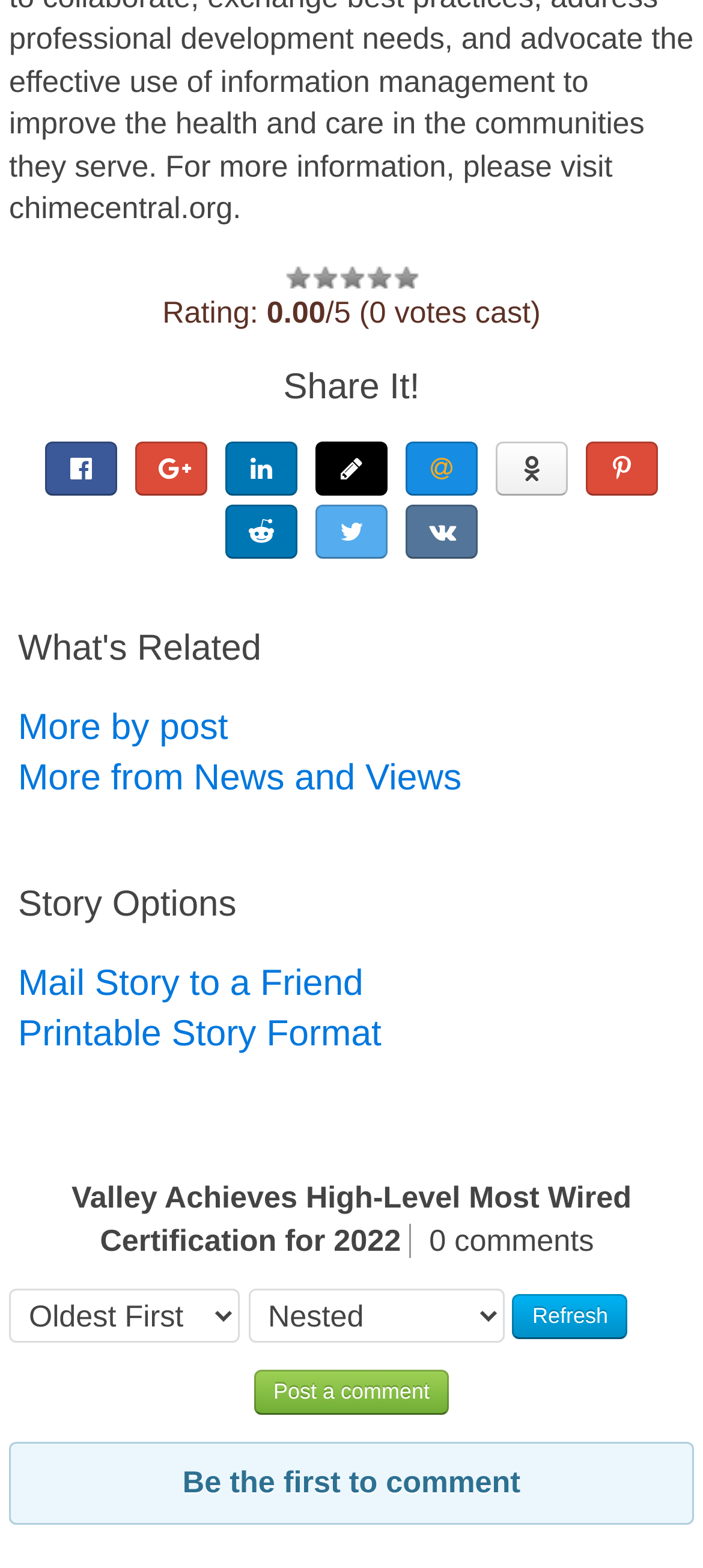Find the bounding box coordinates for the area you need to click to carry out the instruction: "Post a comment". The coordinates should be four float numbers between 0 and 1, indicated as [left, top, right, bottom].

[0.361, 0.874, 0.639, 0.902]